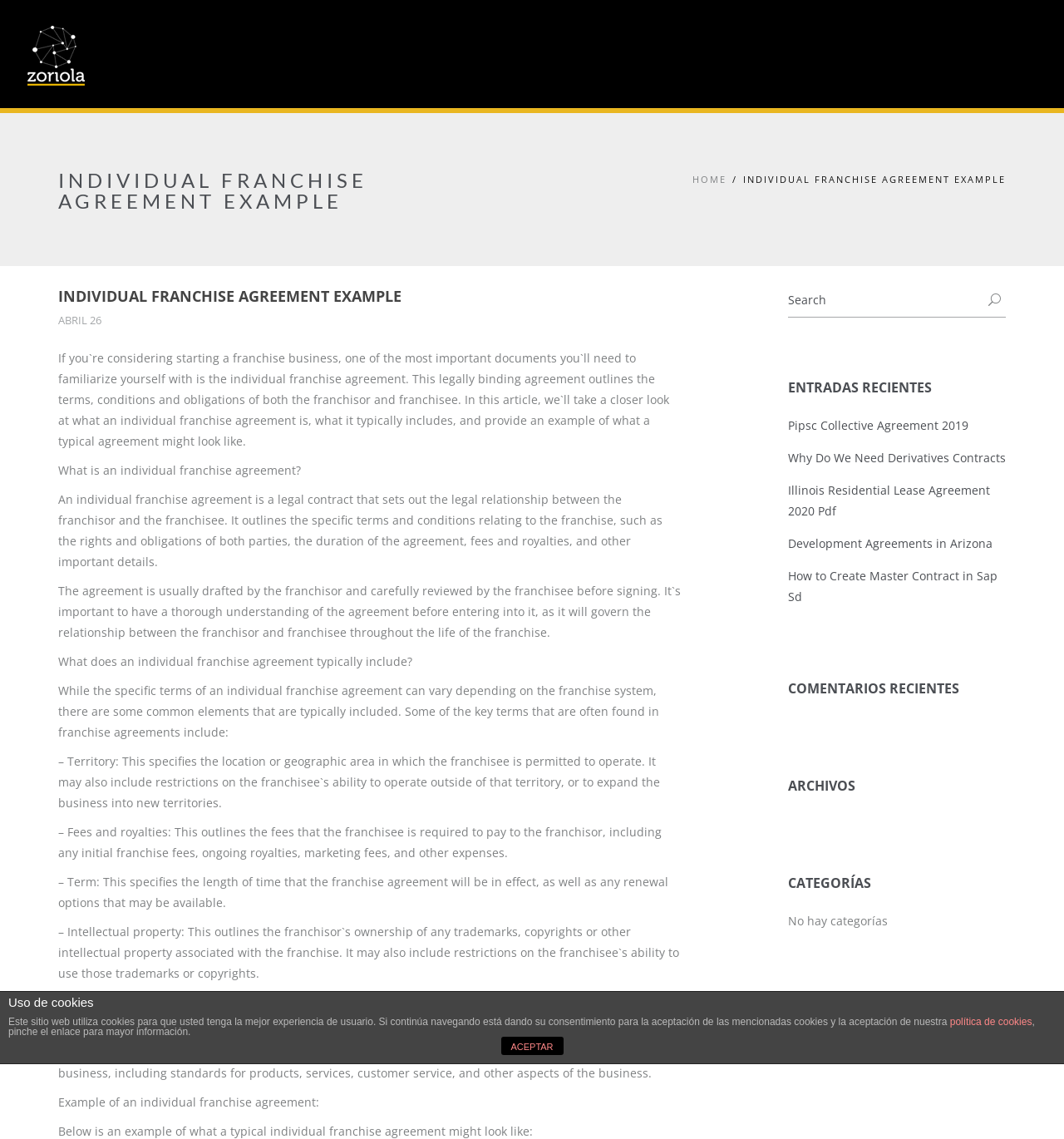Create an in-depth description of the webpage, covering main sections.

This webpage is about individual franchise agreements, providing an in-depth explanation of what they are, what they typically include, and an example of a typical agreement. 

At the top of the page, there is a heading that reads "INDIVIDUAL FRANCHISE AGREEMENT EXAMPLE" in a prominent font size. Below this heading, there is a brief introduction to individual franchise agreements, explaining that they are legally binding contracts that outline the terms, conditions, and obligations of both the franchisor and franchisee.

The main content of the page is divided into sections, each discussing a specific aspect of individual franchise agreements. The sections include "What is an individual franchise agreement?", "What does an individual franchise agreement typically include?", and "Example of an individual franchise agreement". 

In the "What does an individual franchise agreement typically include?" section, there are several subheadings that outline the common elements found in franchise agreements, such as territory, fees and royalties, term, intellectual property, training and support, and operations manual. 

On the right-hand side of the page, there is a complementary section that contains a search box, recent entries, and links to other related articles. There are also headings for recent comments, archives, categories, and tags, although some of these sections appear to be empty.

At the bottom of the page, there is a notice about the use of cookies on the website, with a link to the website's cookie policy and an "Accept" button.